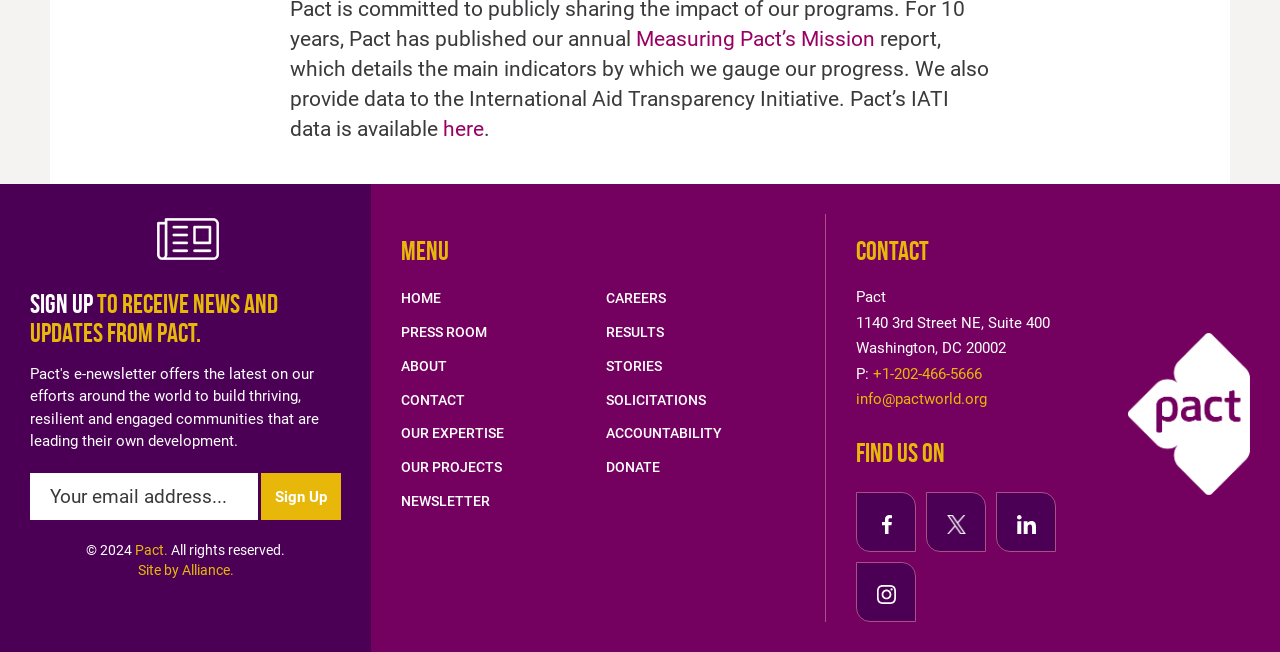Determine the bounding box coordinates of the clickable element to complete this instruction: "Click on the 'Measuring Pact’s Mission' link". Provide the coordinates in the format of four float numbers between 0 and 1, [left, top, right, bottom].

[0.497, 0.041, 0.684, 0.077]